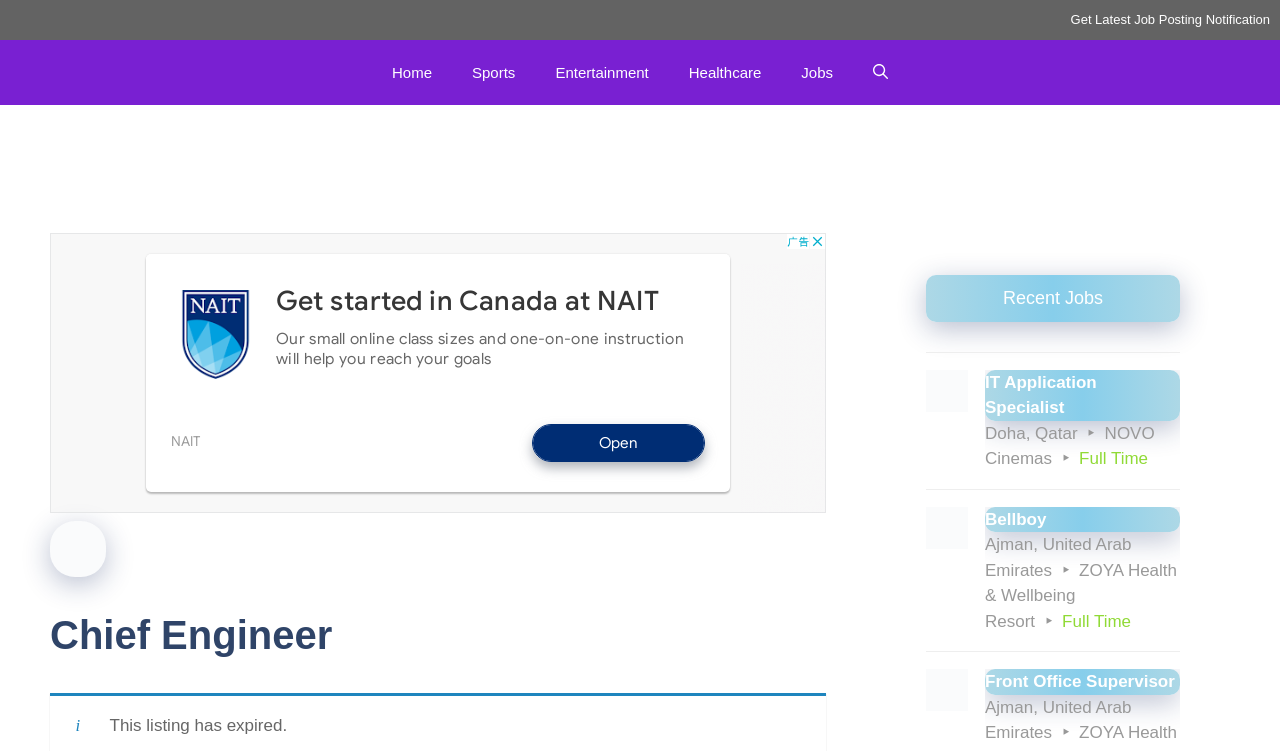Determine the bounding box of the UI component based on this description: "Get Latest Job Posting Notification". The bounding box coordinates should be four float values between 0 and 1, i.e., [left, top, right, bottom].

[0.836, 0.016, 0.992, 0.036]